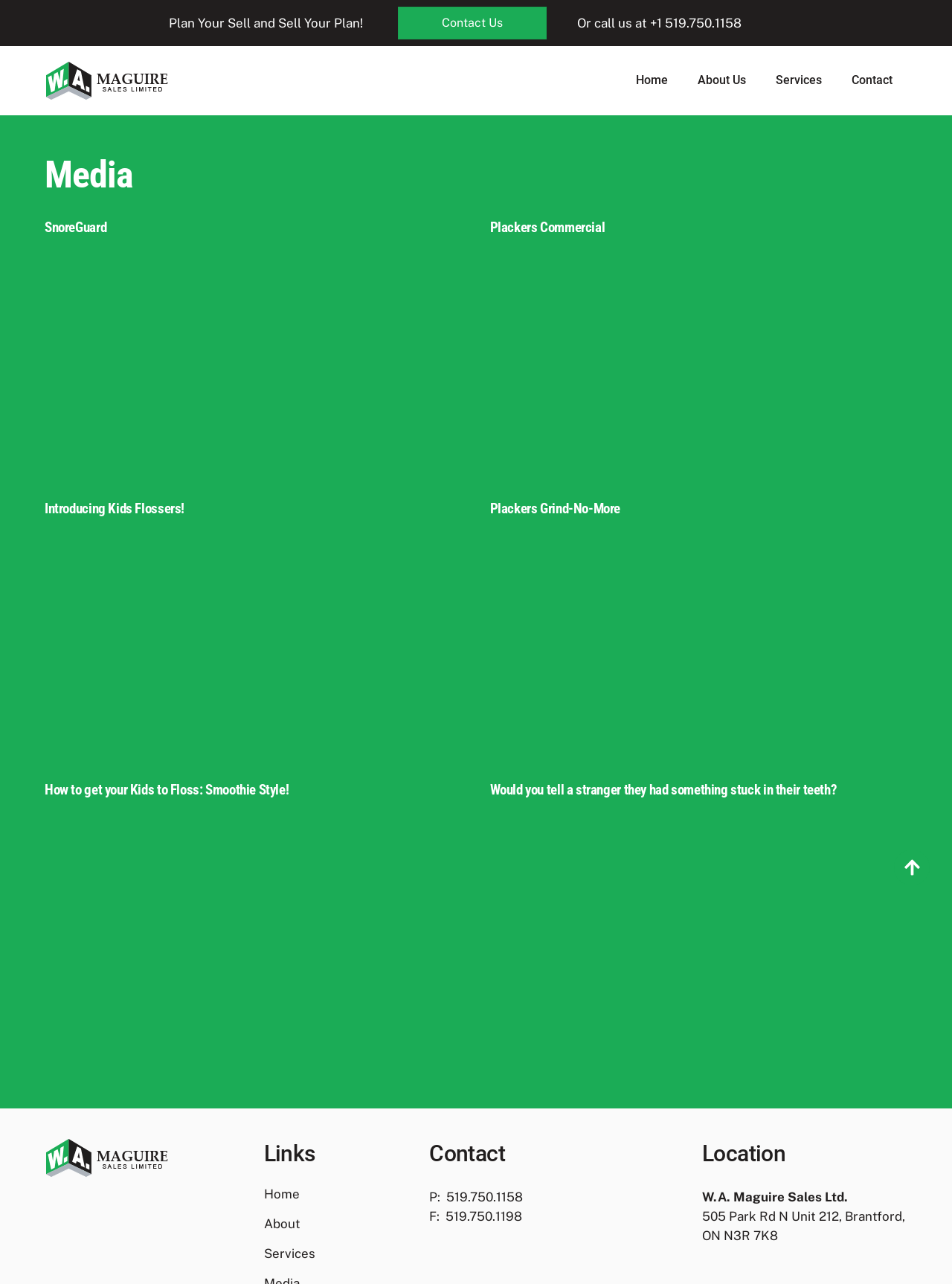Show the bounding box coordinates of the element that should be clicked to complete the task: "Watch 'SnoreGuard' video".

[0.047, 0.194, 0.485, 0.377]